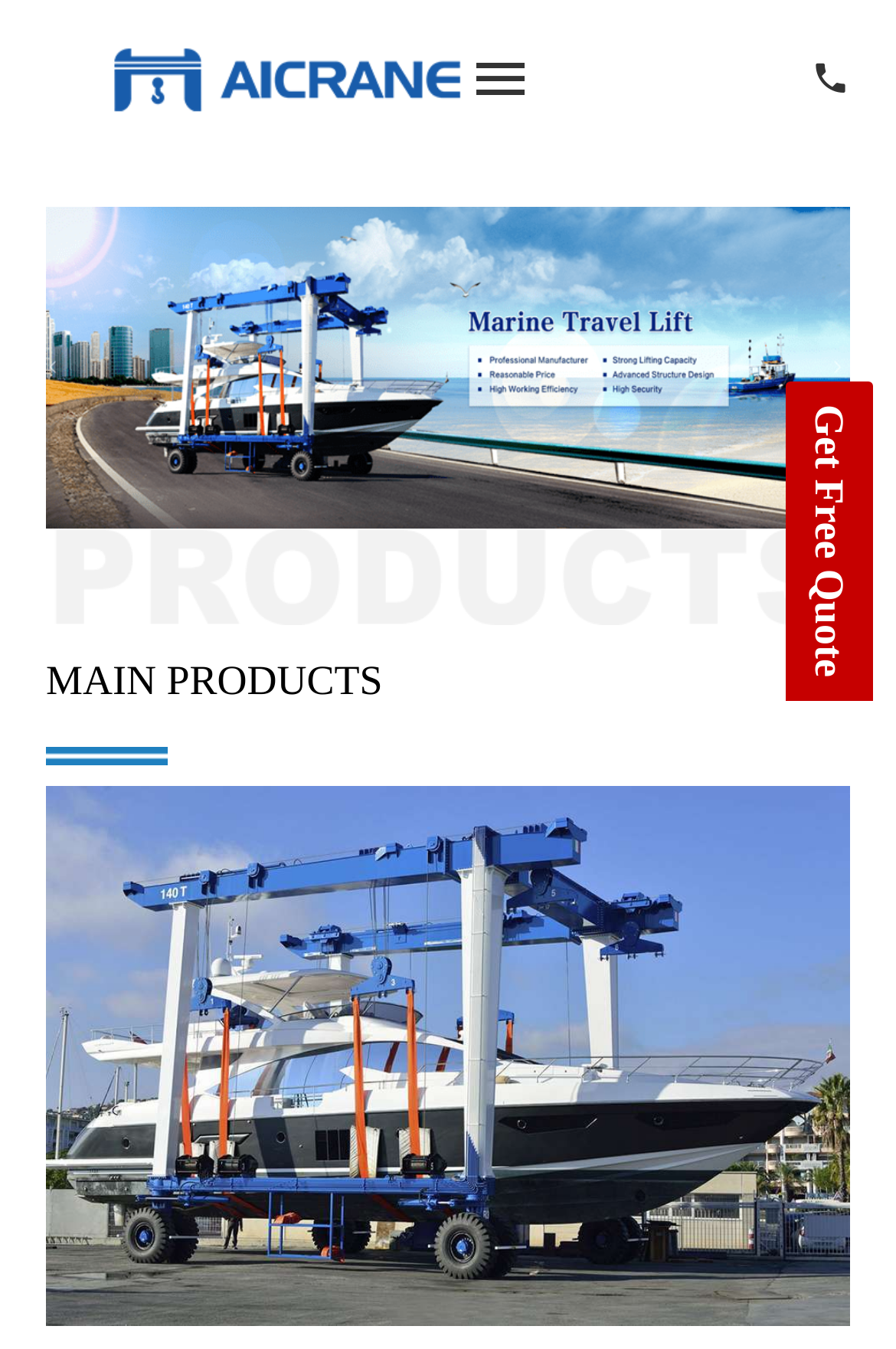Determine the bounding box coordinates of the UI element described below. Use the format (top-left x, top-left y, bottom-right x, bottom-right y) with floating point numbers between 0 and 1: title="call telephone"

[0.905, 0.048, 0.949, 0.077]